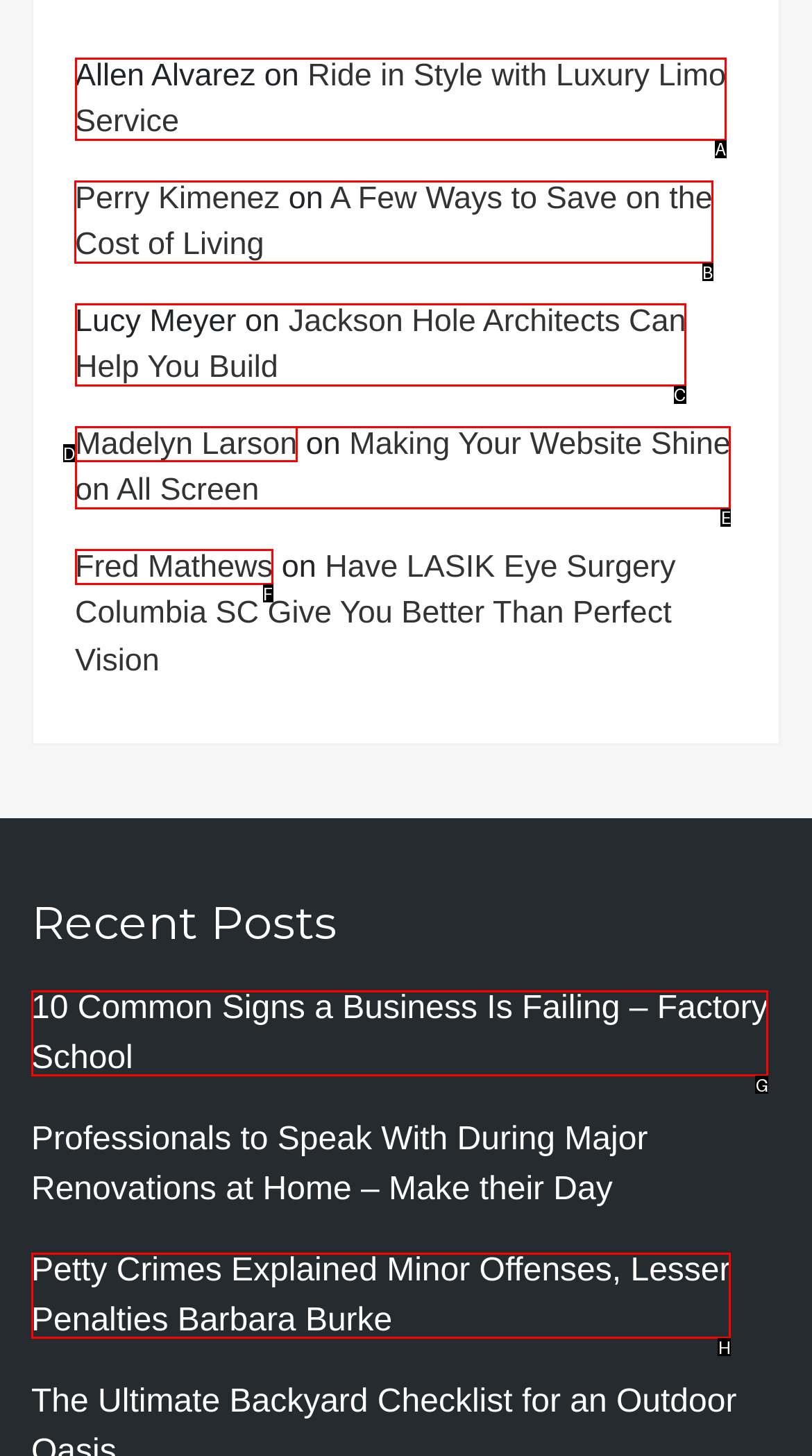Indicate the letter of the UI element that should be clicked to accomplish the task: Read about ways to save on the cost of living. Answer with the letter only.

B